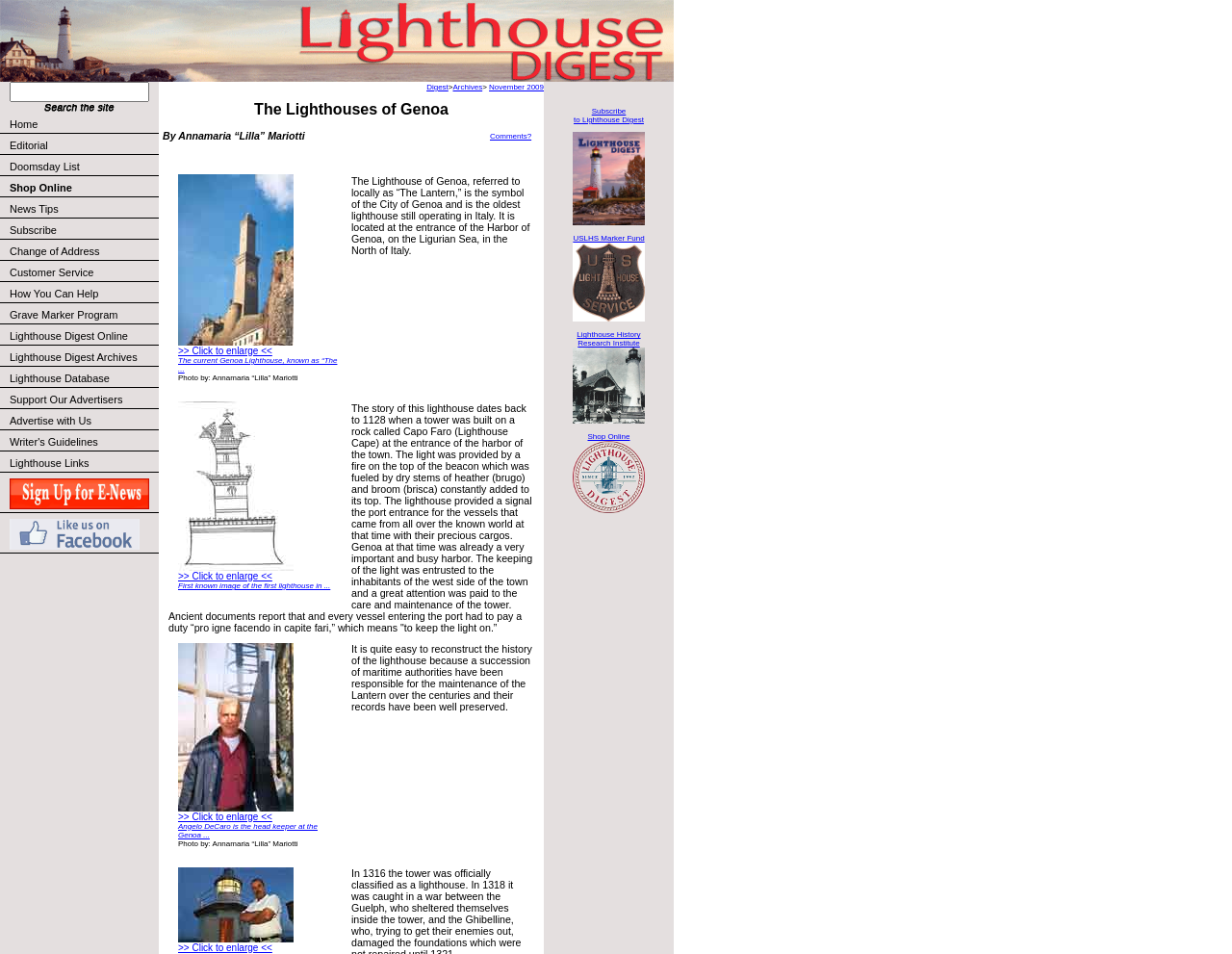Provide the bounding box coordinates in the format (top-left x, top-left y, bottom-right x, bottom-right y). All values are floating point numbers between 0 and 1. Determine the bounding box coordinate of the UI element described as: Advertise with Us

[0.0, 0.43, 0.129, 0.452]